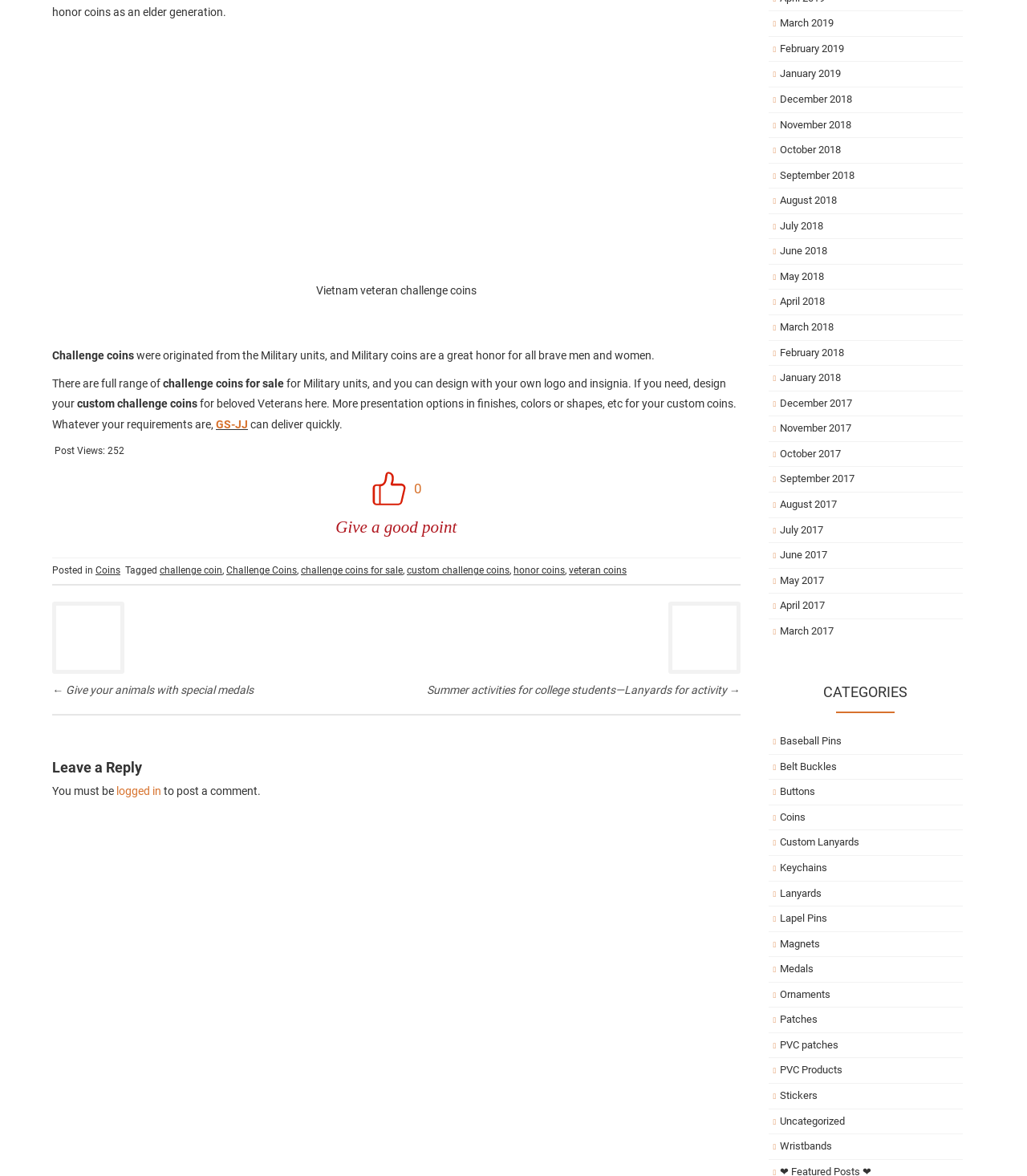Look at the image and write a detailed answer to the question: 
What categories of products are available on this website?

The webpage has a section labeled 'CATEGORIES' that lists various categories of products, including Baseball Pins, Belt Buckles, Buttons, Coins, Custom Lanyards, and many others. This suggests that the website offers a wide range of products beyond just challenge coins.